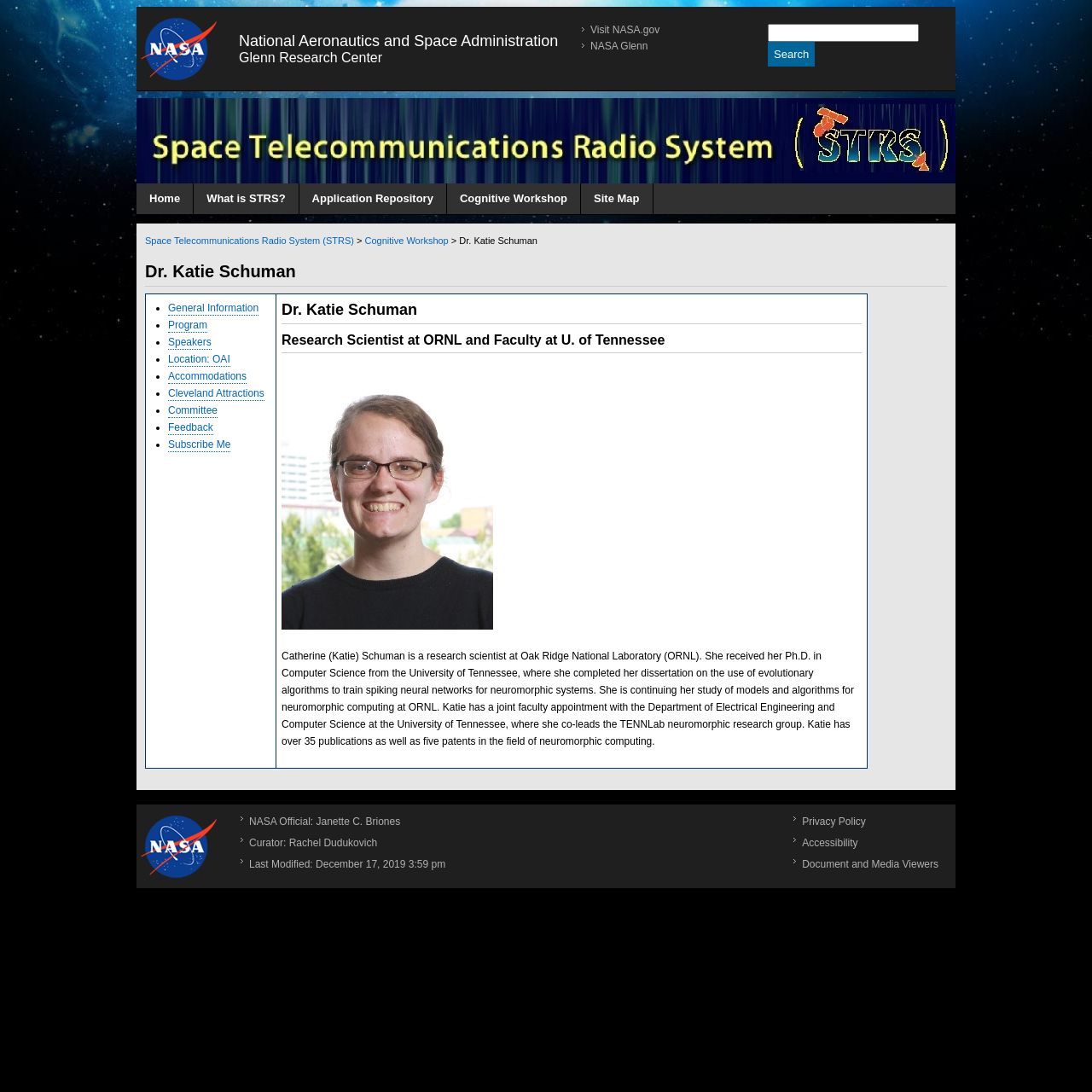Reply to the question with a single word or phrase:
What is the location of the OAI mentioned on the webpage?

Cleveland